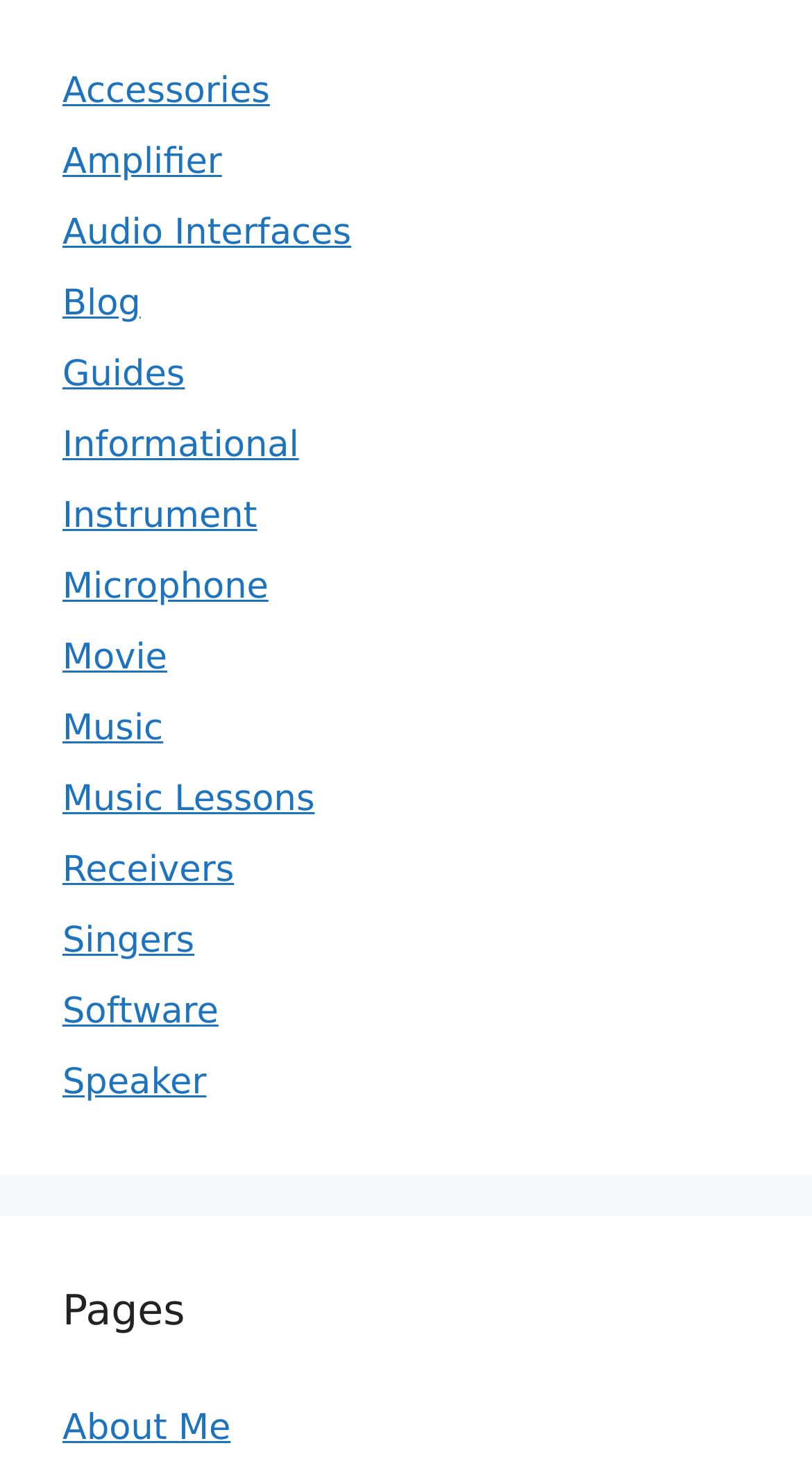Provide the bounding box coordinates of the UI element that matches the description: "About Me".

[0.077, 0.96, 0.284, 0.988]